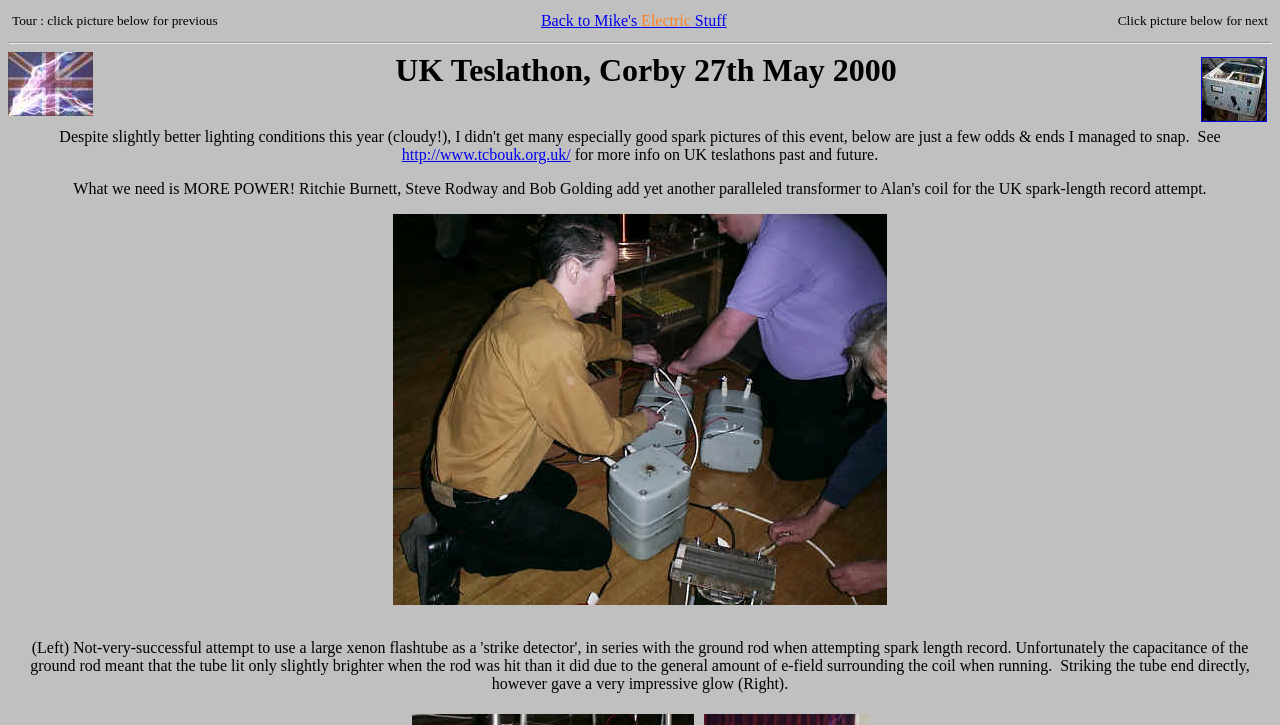What is the purpose of the link 'Back to Mike's Electric Stuff'?
Can you give a detailed and elaborate answer to the question?

The link 'Back to Mike's Electric Stuff' is likely used to navigate back to a previous webpage or a main webpage, as it is mentioned alongside 'Tour : click picture below for previous' and 'Click picture below for next'.